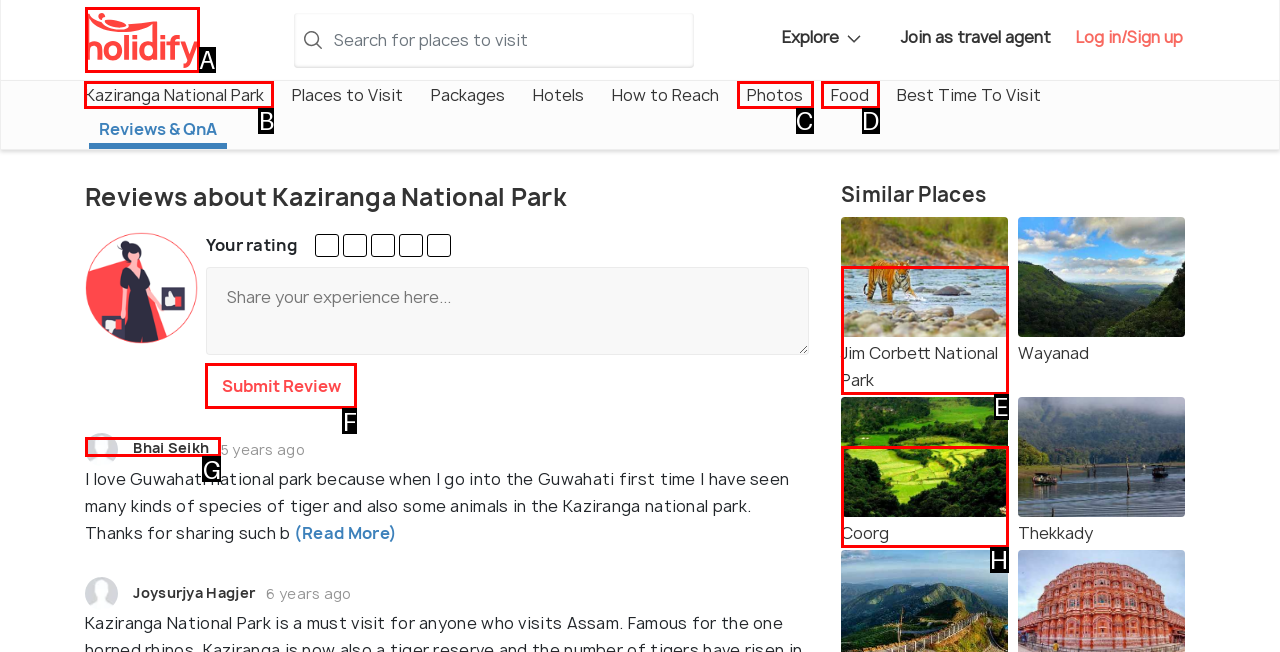Identify the HTML element I need to click to complete this task: Click on Kaziranga National Park Provide the option's letter from the available choices.

B